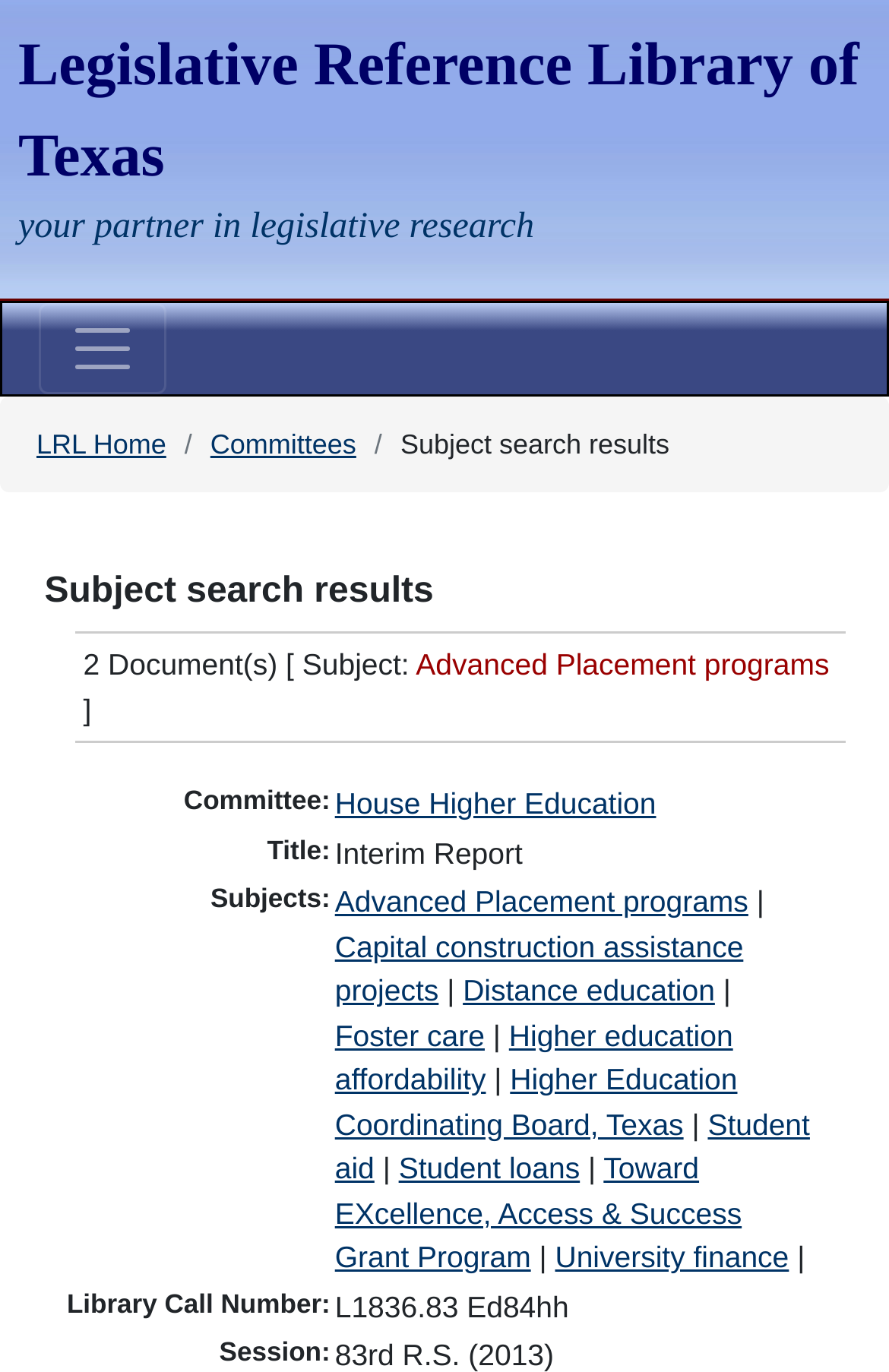How many subjects are associated with the first document?
Please use the image to provide a one-word or short phrase answer.

12